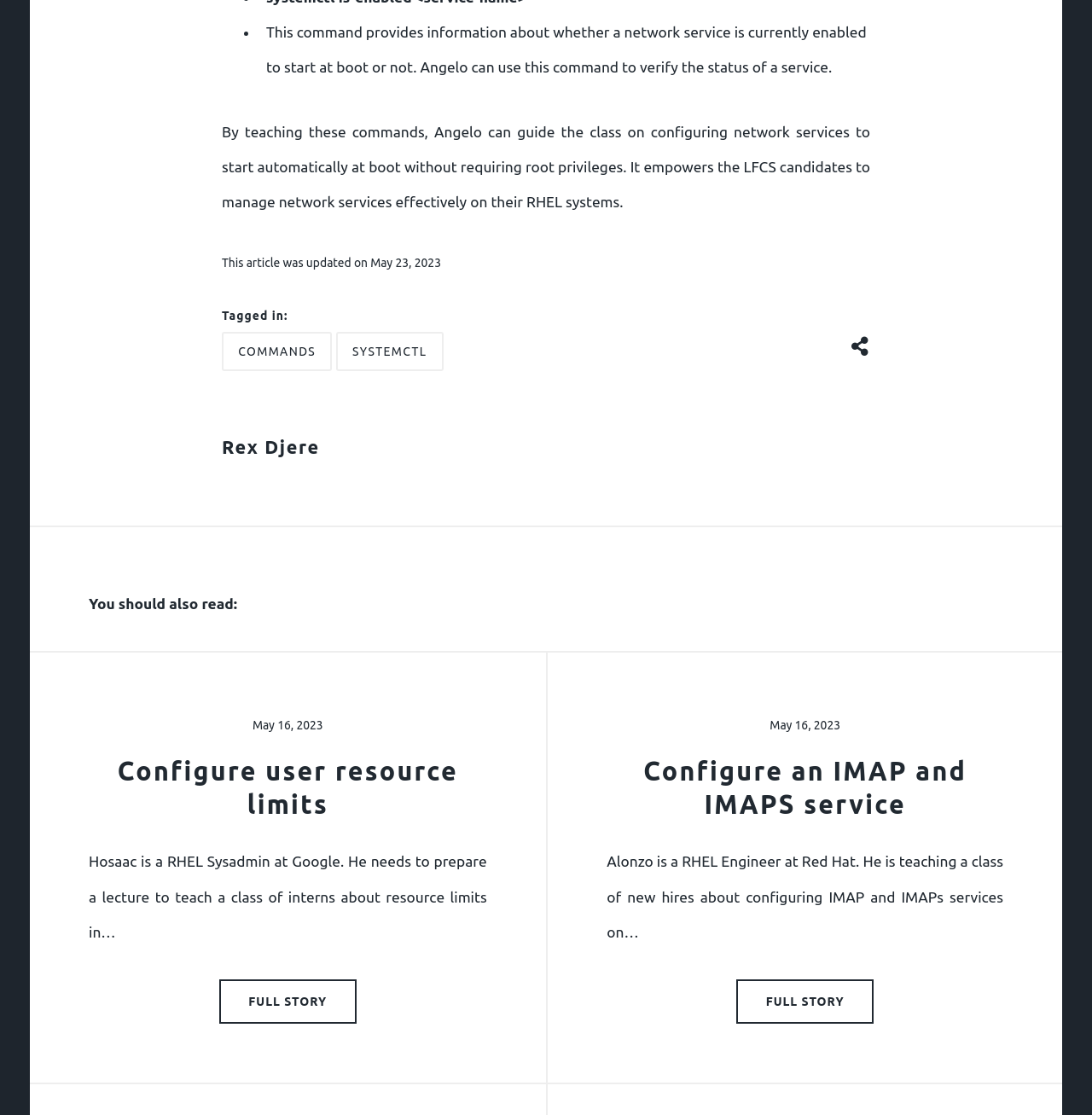Highlight the bounding box of the UI element that corresponds to this description: "Full Story".

[0.201, 0.878, 0.327, 0.918]